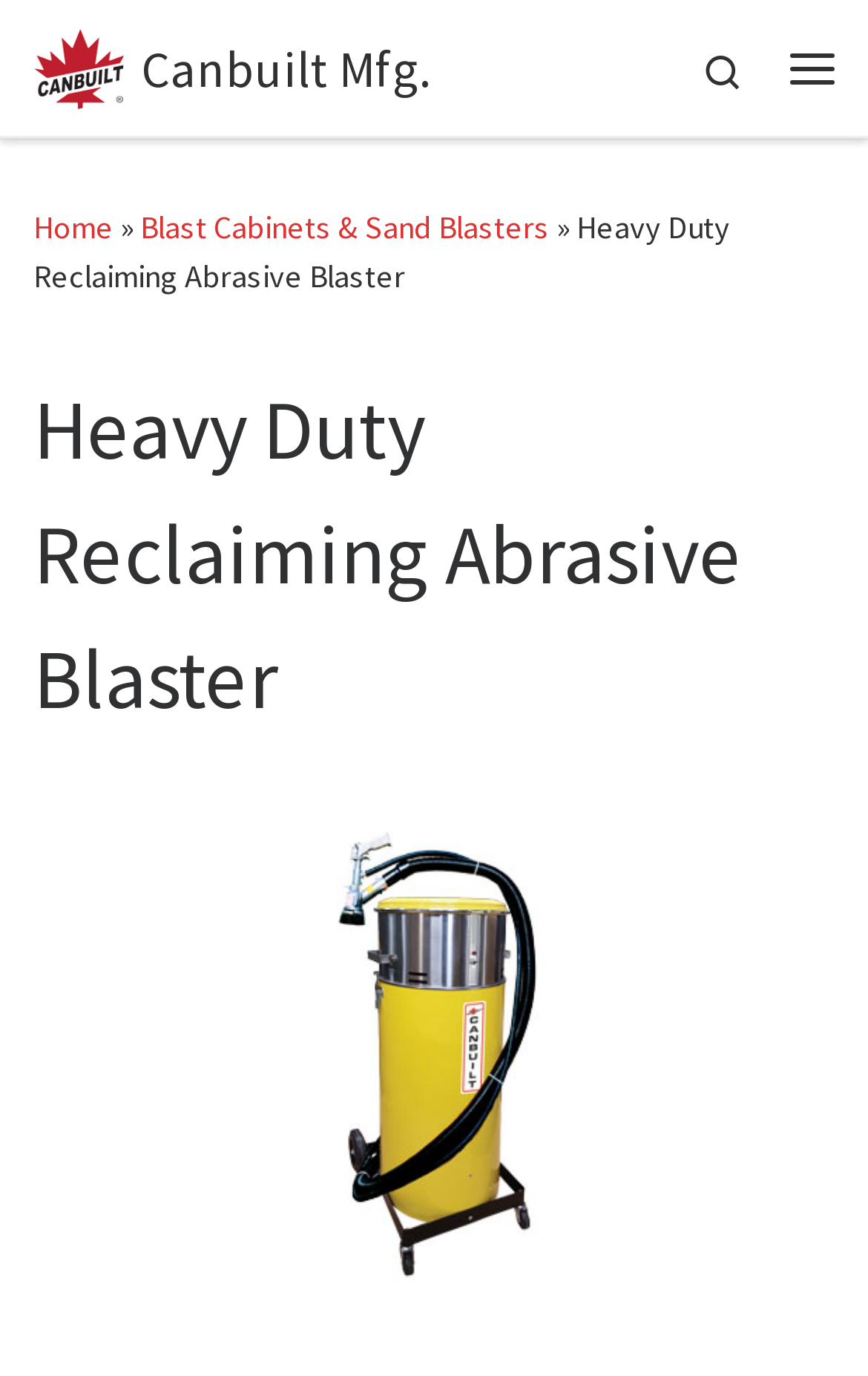What is the main title displayed on this webpage?

Heavy Duty Reclaiming Abrasive Blaster